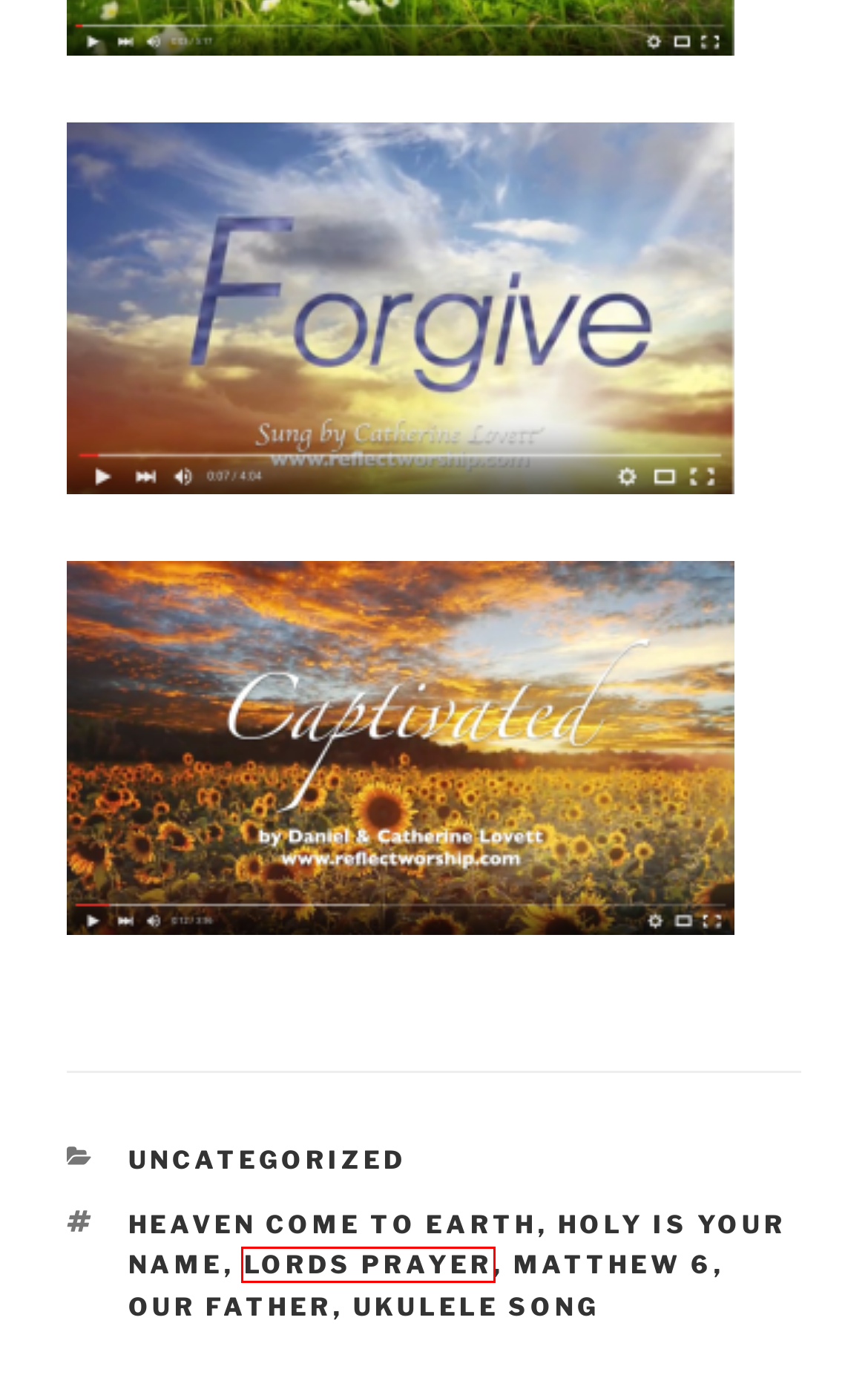Examine the screenshot of a webpage with a red rectangle bounding box. Select the most accurate webpage description that matches the new webpage after clicking the element within the bounding box. Here are the candidates:
A. matthew 6 Archives - Reflect, Daniel & Catherine
B. Holy is your name Archives - Reflect, Daniel & Catherine
C. Acts 24:16 In this hope, I strive always to maintain a clear conscience before God and man.
D. Come Lord Jesus, New Worship Song from Reflect Worship | Daniel Lovett
E. heaven come to earth Archives - Reflect, Daniel & Catherine
F. Lords Prayer Archives - Reflect, Daniel & Catherine
G. Uncategorized Archives - Reflect, Daniel & Catherine
H. Forgive, New Song from Reflect Worship | Daniel Lovett

F